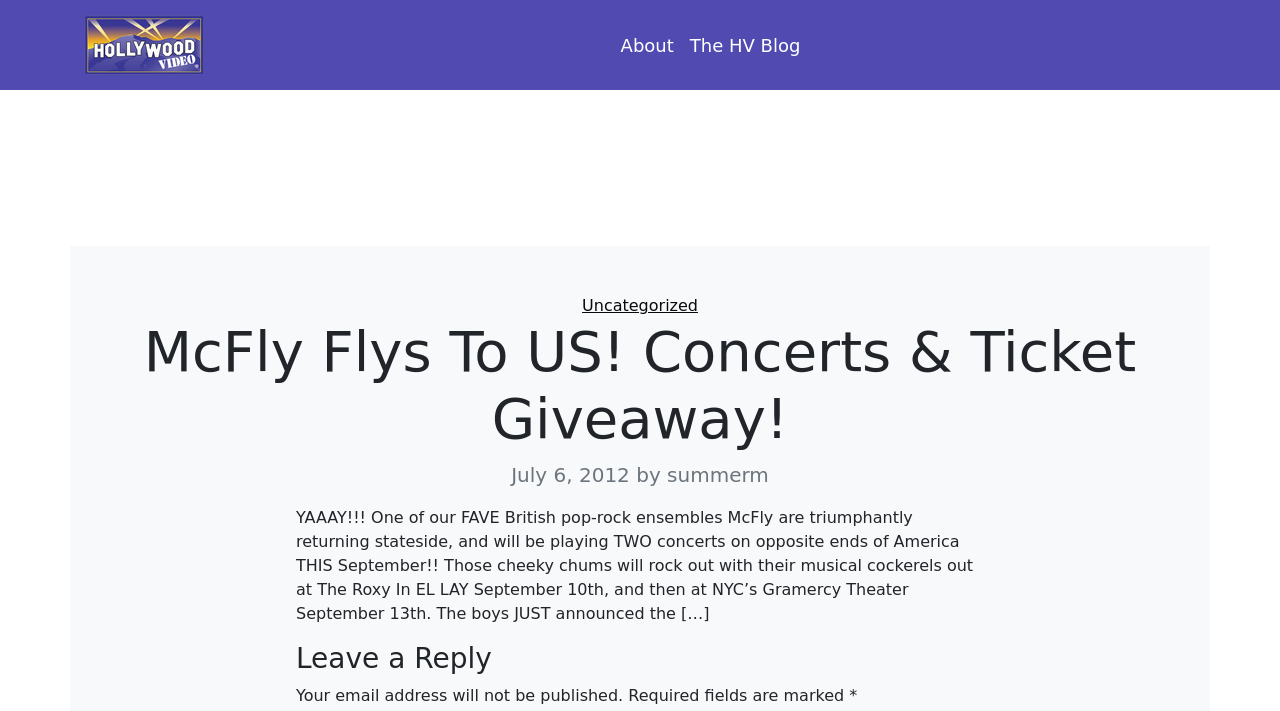Please answer the following question using a single word or phrase: 
What is the purpose of the text field at the bottom of the webpage?

Leave a Reply